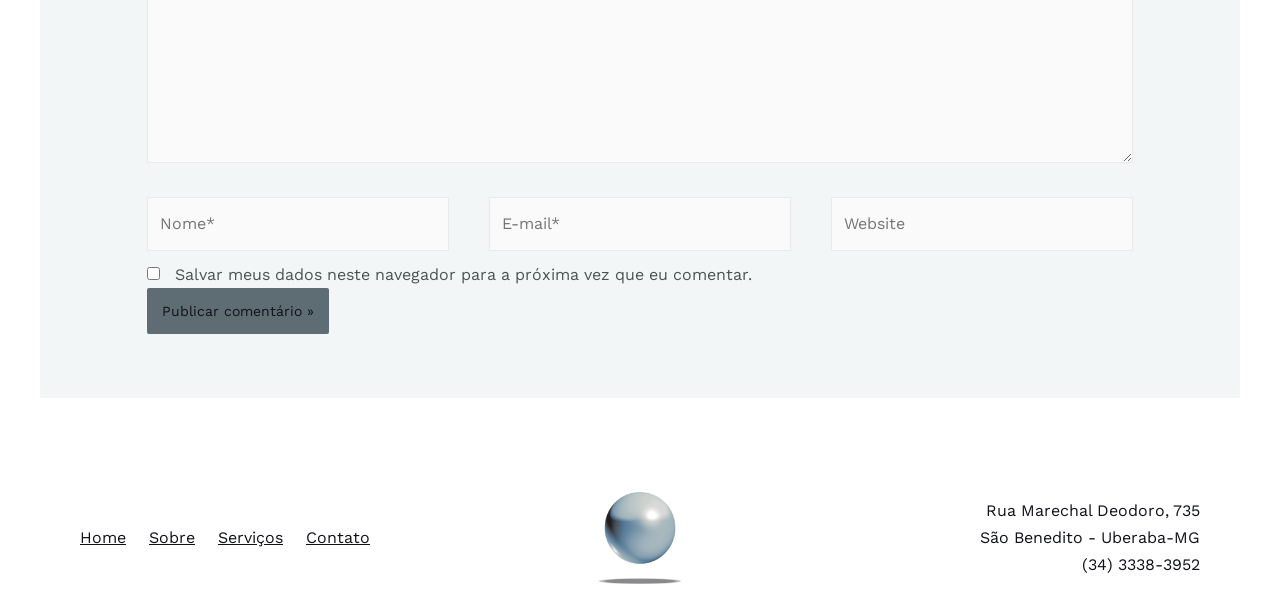Can you determine the bounding box coordinates of the area that needs to be clicked to fulfill the following instruction: "Go to the home page"?

[0.062, 0.854, 0.11, 0.898]